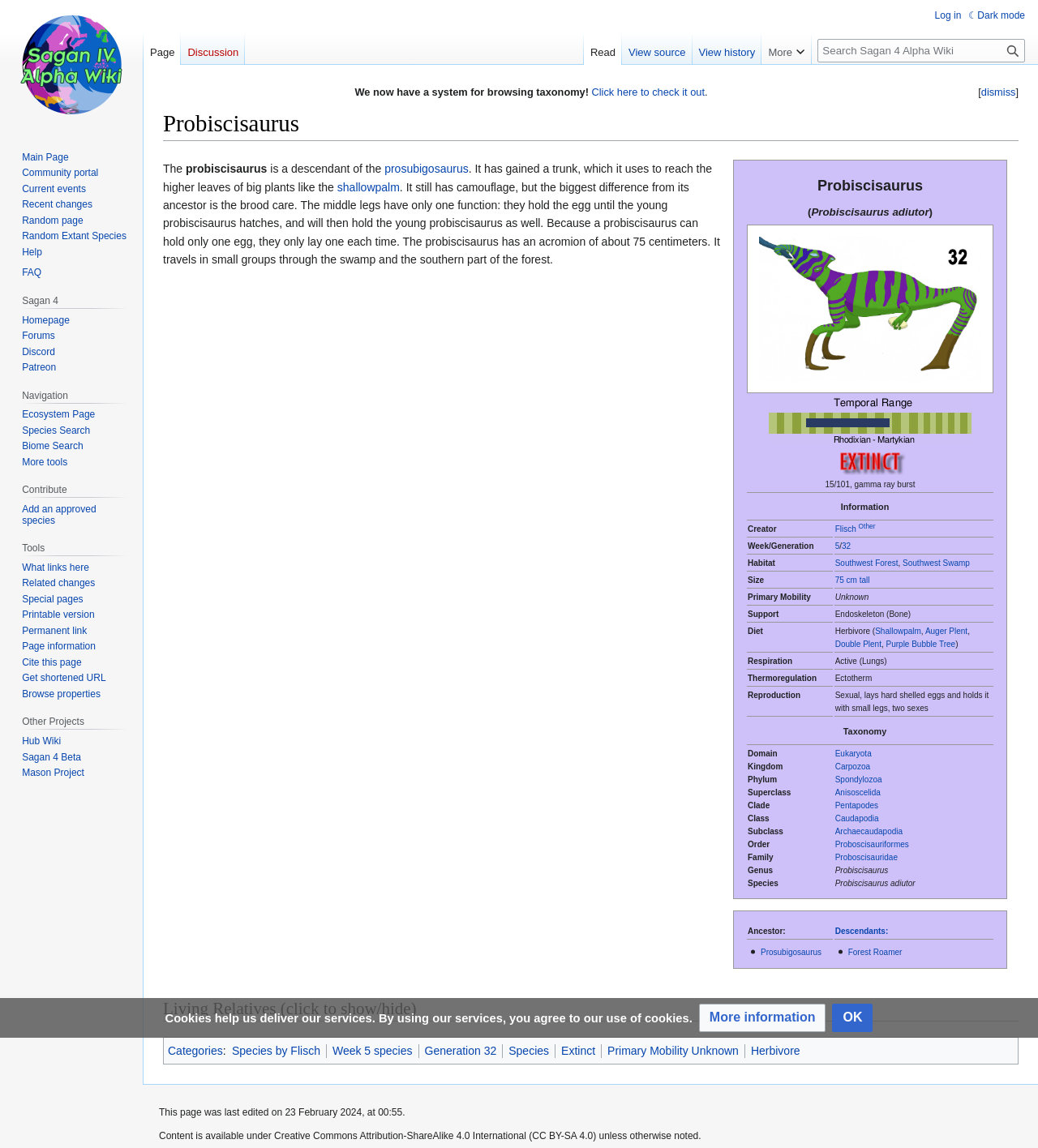What is the size of the Probiscisaurus?
Answer the question in a detailed and comprehensive manner.

The size of the Probiscisaurus can be found in the table element on the webpage, in the row with the header 'Size', which reads '75 cm tall'.